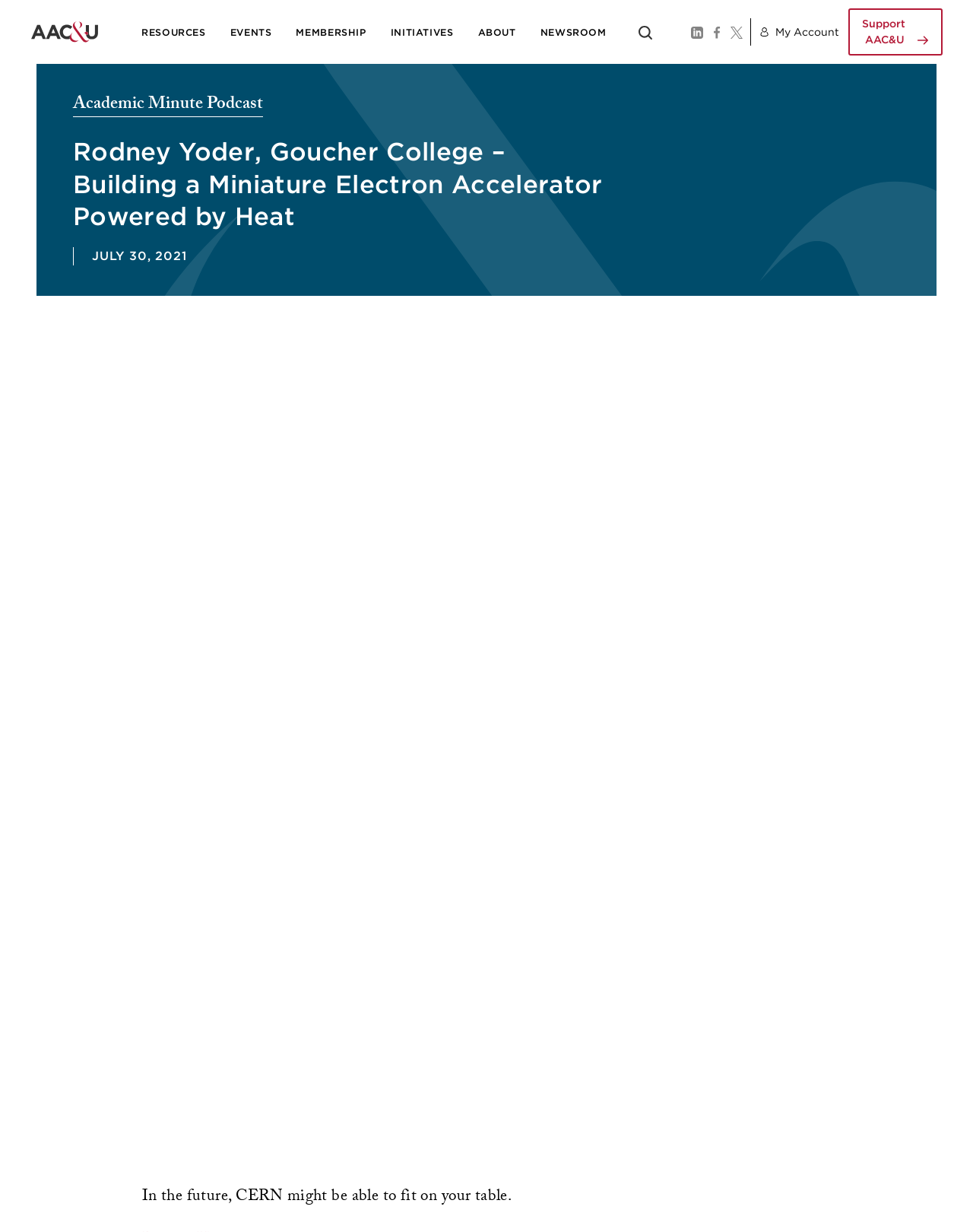Please determine the bounding box coordinates of the element's region to click for the following instruction: "Check the 'NEWSROOM'".

[0.555, 0.022, 0.623, 0.031]